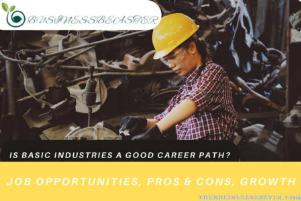What is the background of the image?
Refer to the image and offer an in-depth and detailed answer to the question.

The background of the image suggests a workshop or manufacturing area, which is filled with various tools and machinery, reflecting the hands-on nature of the basic industries sector.